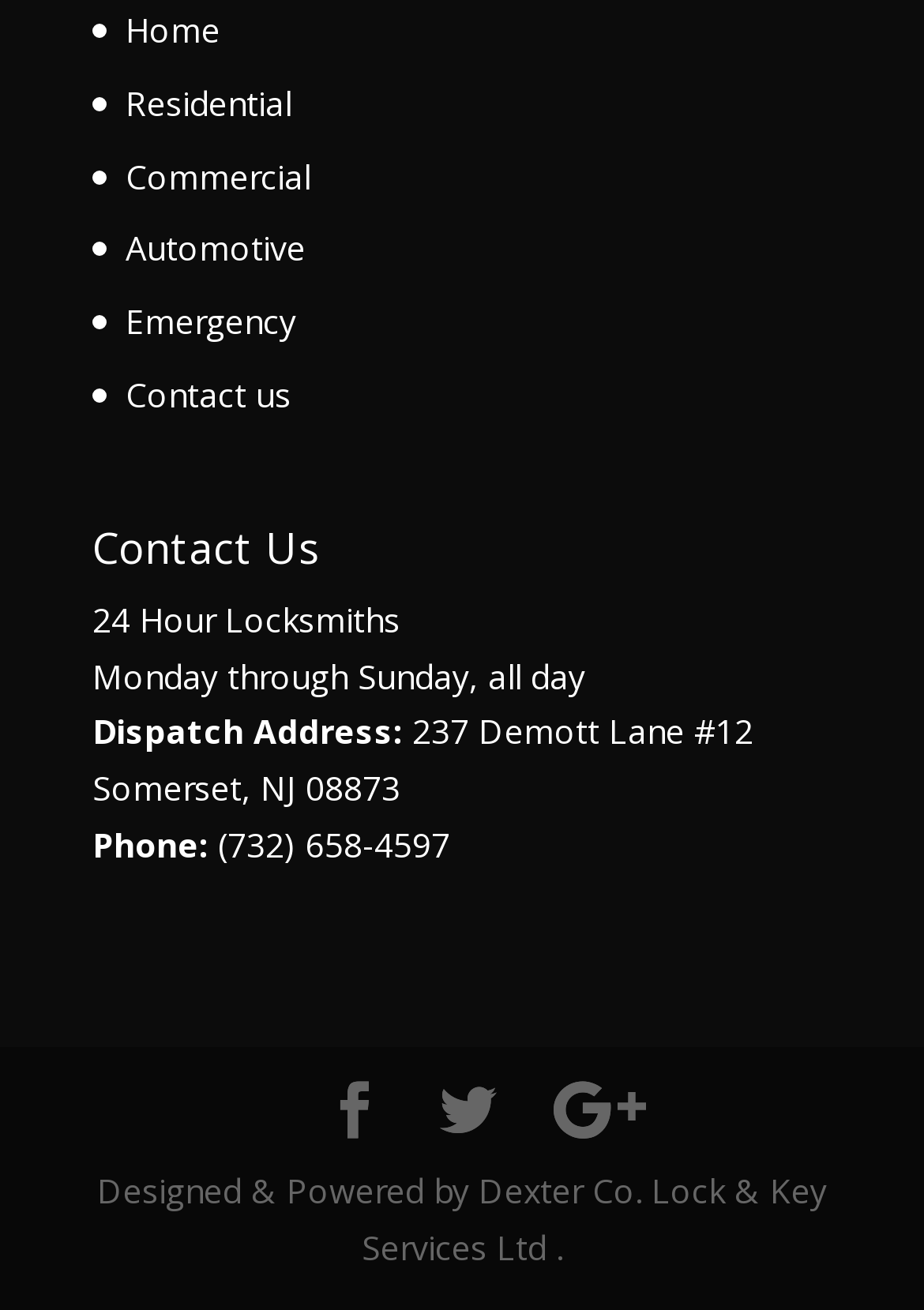Determine the bounding box coordinates of the clickable region to follow the instruction: "Click on Contact us".

[0.136, 0.284, 0.315, 0.318]